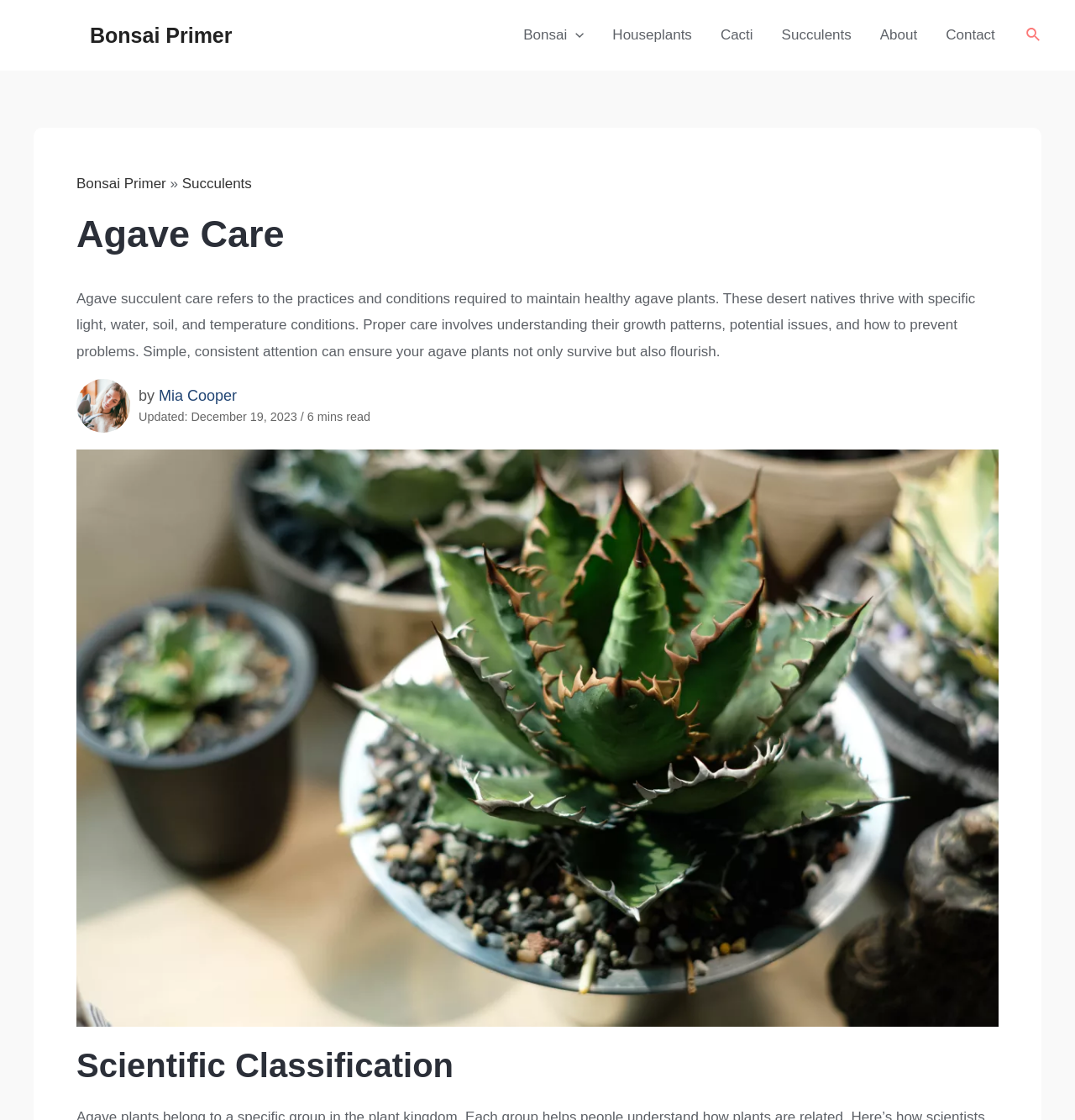Determine the bounding box coordinates for the HTML element described here: "alt="bonsai primer logo"".

[0.031, 0.024, 0.07, 0.038]